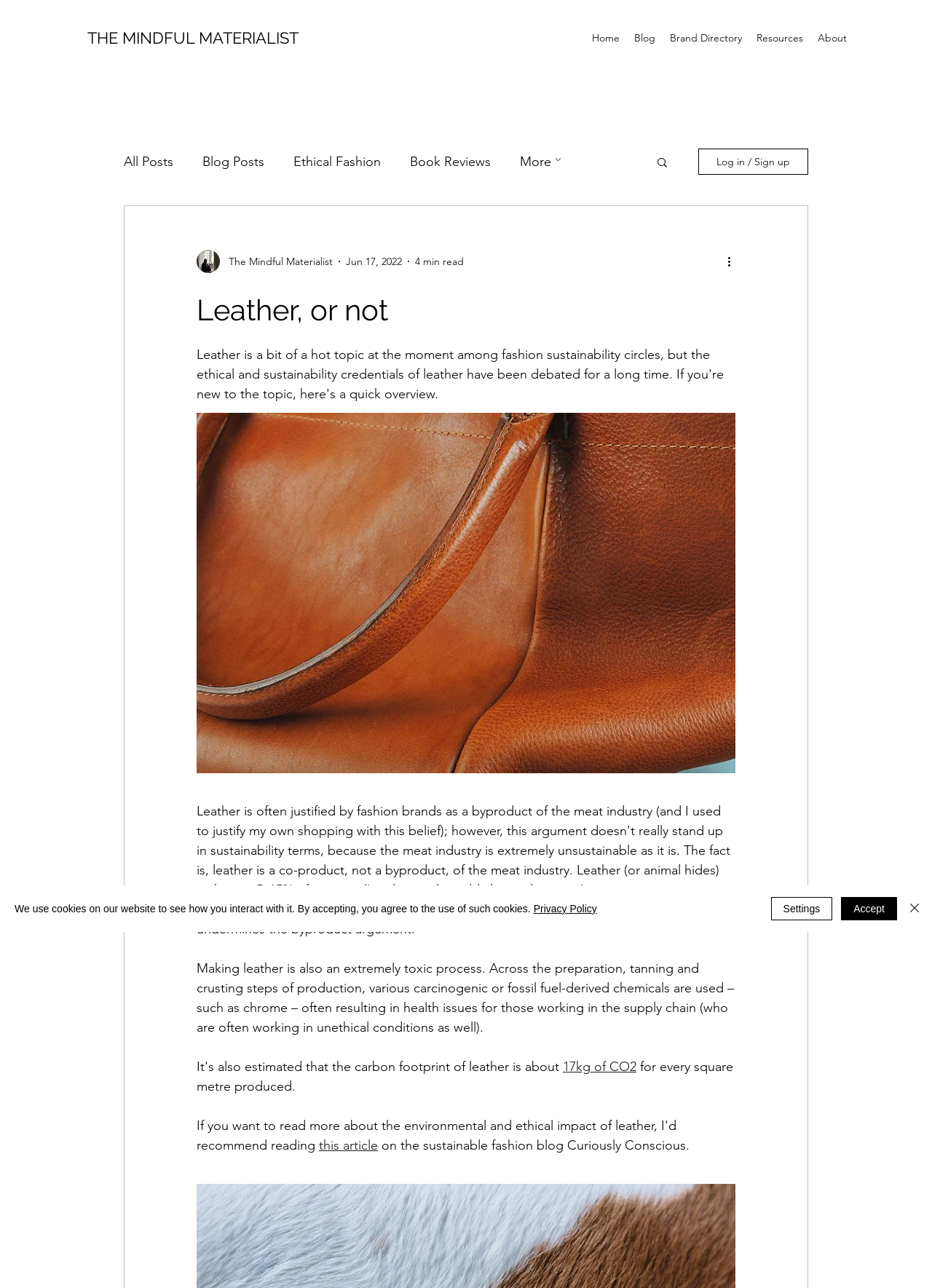Please predict the bounding box coordinates of the element's region where a click is necessary to complete the following instruction: "Click the 'Home' link". The coordinates should be represented by four float numbers between 0 and 1, i.e., [left, top, right, bottom].

[0.627, 0.021, 0.673, 0.038]